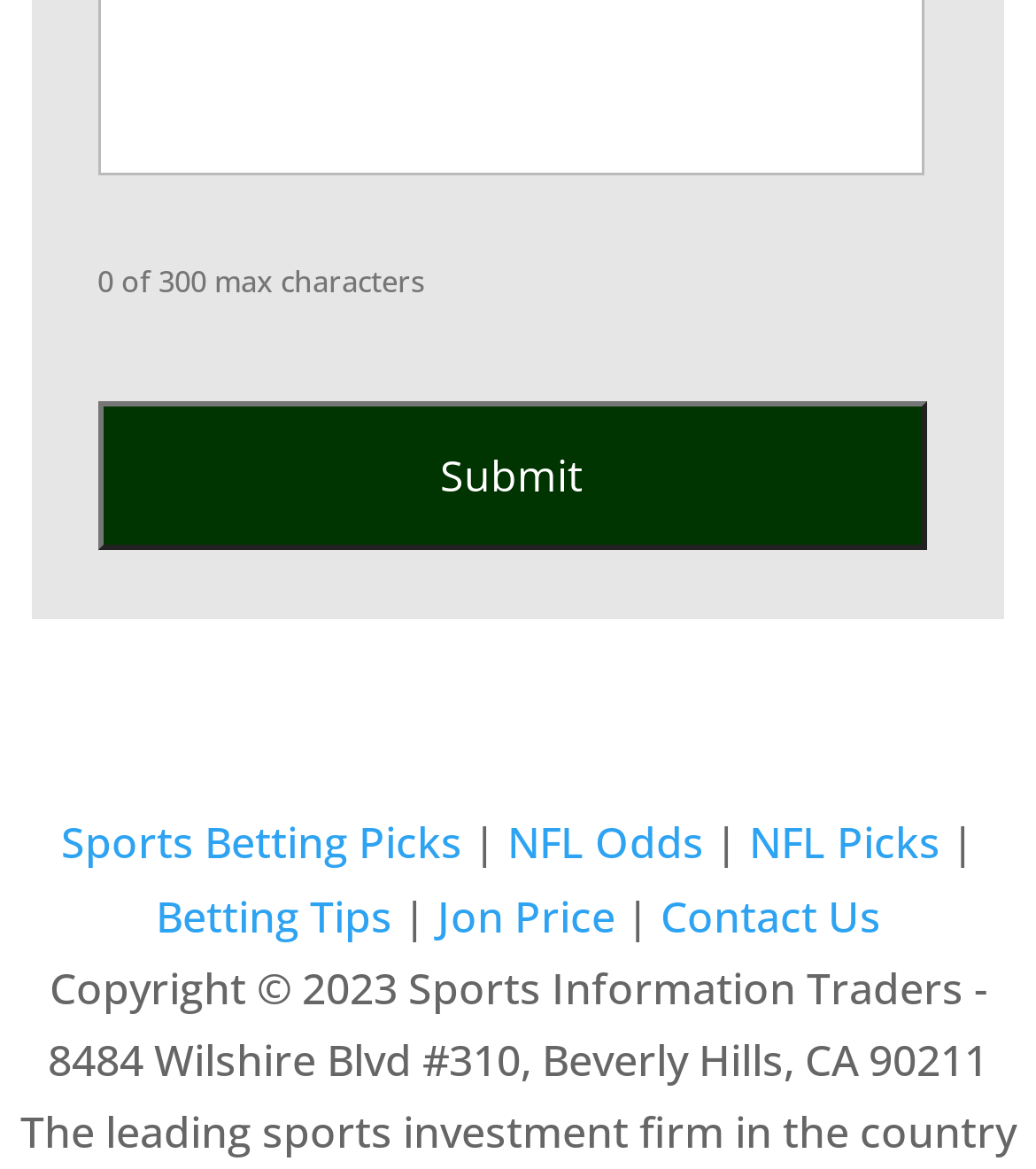Specify the bounding box coordinates (top-left x, top-left y, bottom-right x, bottom-right y) of the UI element in the screenshot that matches this description: Sports Betting Picks

[0.059, 0.696, 0.446, 0.746]